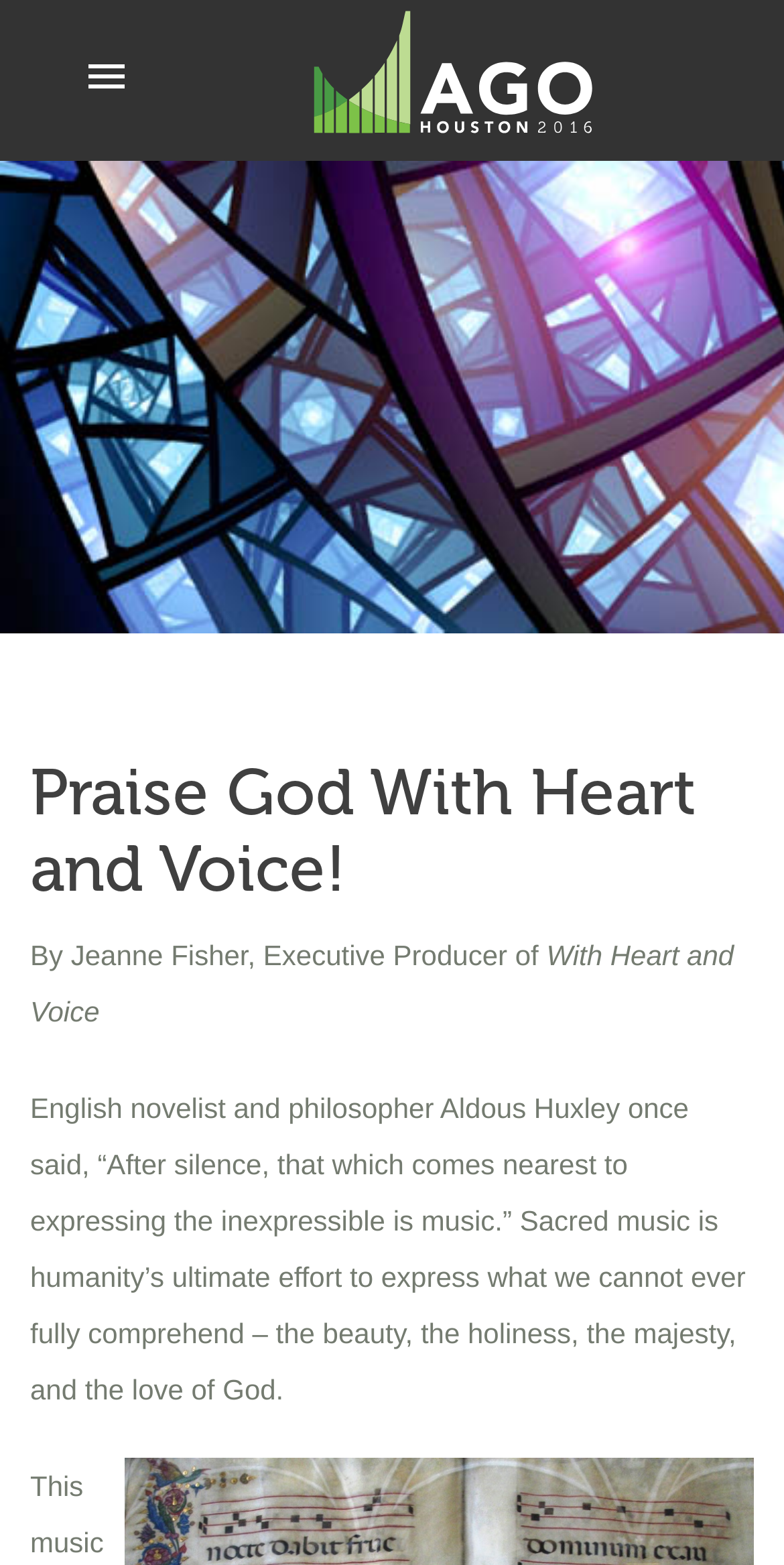Generate a comprehensive description of the contents of the webpage.

The webpage is about the American Guild of Organists, with a prominent logo displayed at the top right corner. The top left section features a navigation menu with seven links: Home, Conference, Schedule, Get Involved, Blog, Contact, and Sitemap, arranged horizontally in a row.

Below the navigation menu, a large heading "Praise God With Heart and Voice!" dominates the center of the page. Underneath the heading, there is a paragraph of text that quotes English novelist and philosopher Aldous Huxley, discussing the power of music to express the inexpressible and its relation to humanity's understanding of God. The text is written by Jeanne Fisher, Executive Producer, as indicated by a line of text above the paragraph.

Overall, the webpage appears to be a landing page or introduction to the American Guild of Organists, with a focus on the importance of music in expressing spirituality and humanity's connection to God.